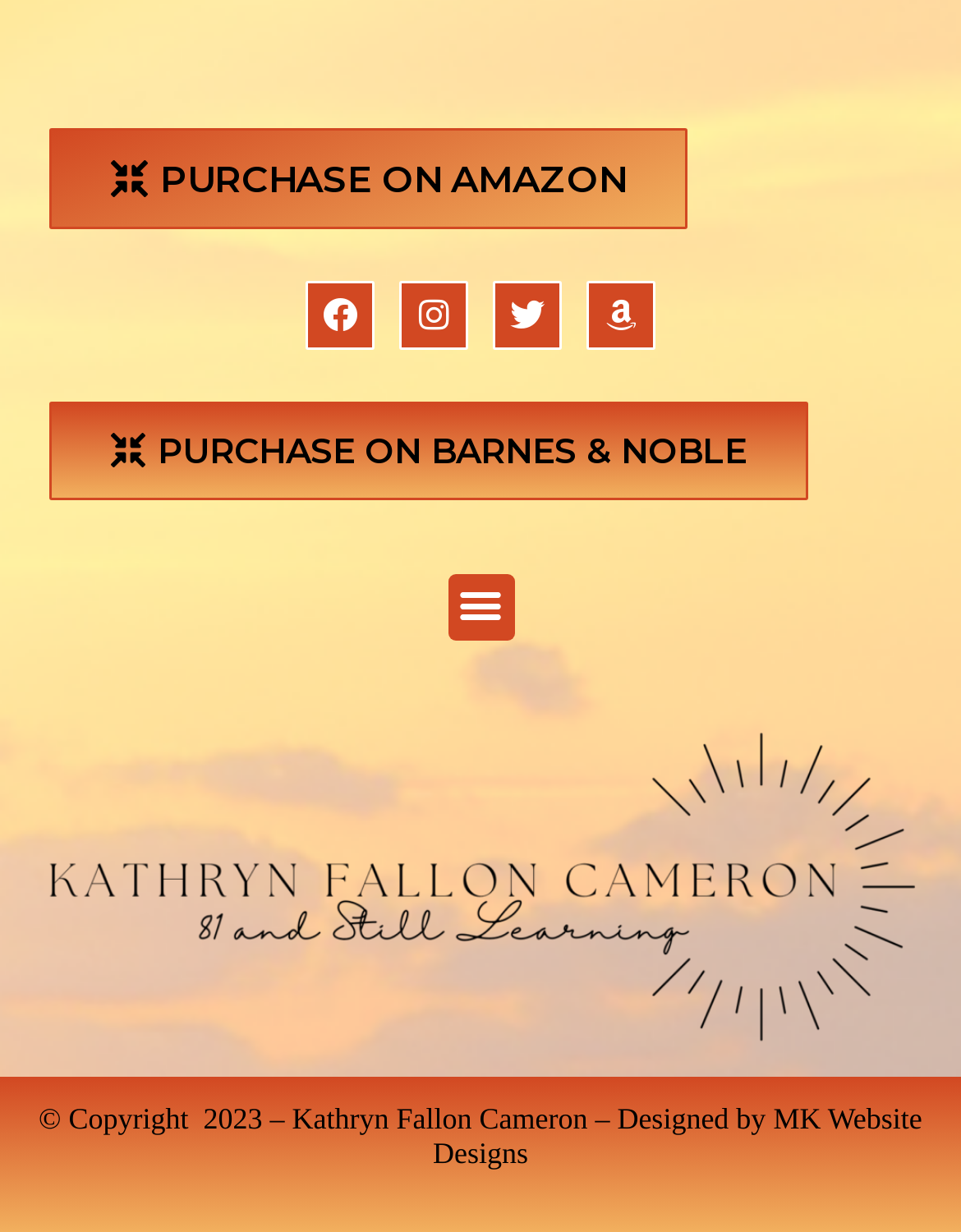From the given element description: "Purchase on Barnes & Noble", find the bounding box for the UI element. Provide the coordinates as four float numbers between 0 and 1, in the order [left, top, right, bottom].

[0.051, 0.326, 0.841, 0.406]